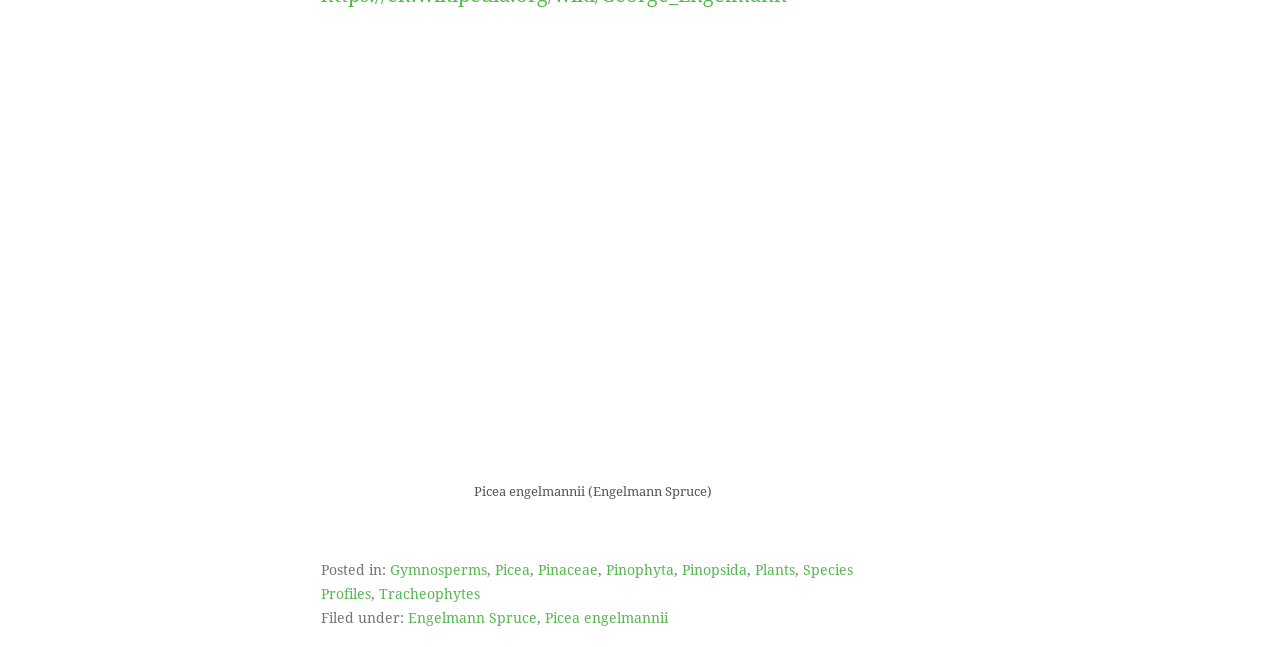What is the common name of the tree?
Refer to the image and provide a concise answer in one word or phrase.

Engelmann Spruce